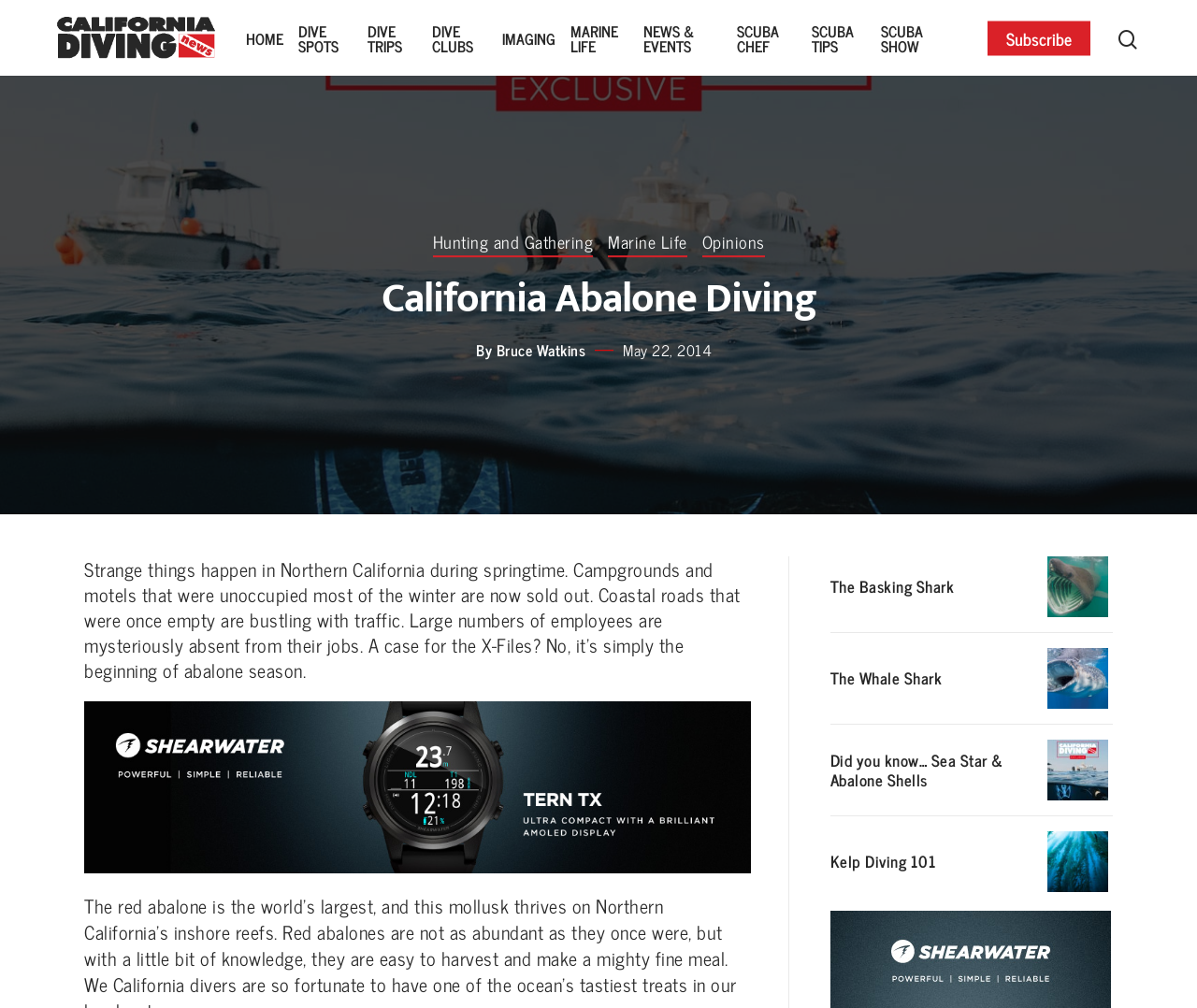Determine the bounding box coordinates for the area that should be clicked to carry out the following instruction: "Go to HOME page".

[0.206, 0.03, 0.237, 0.045]